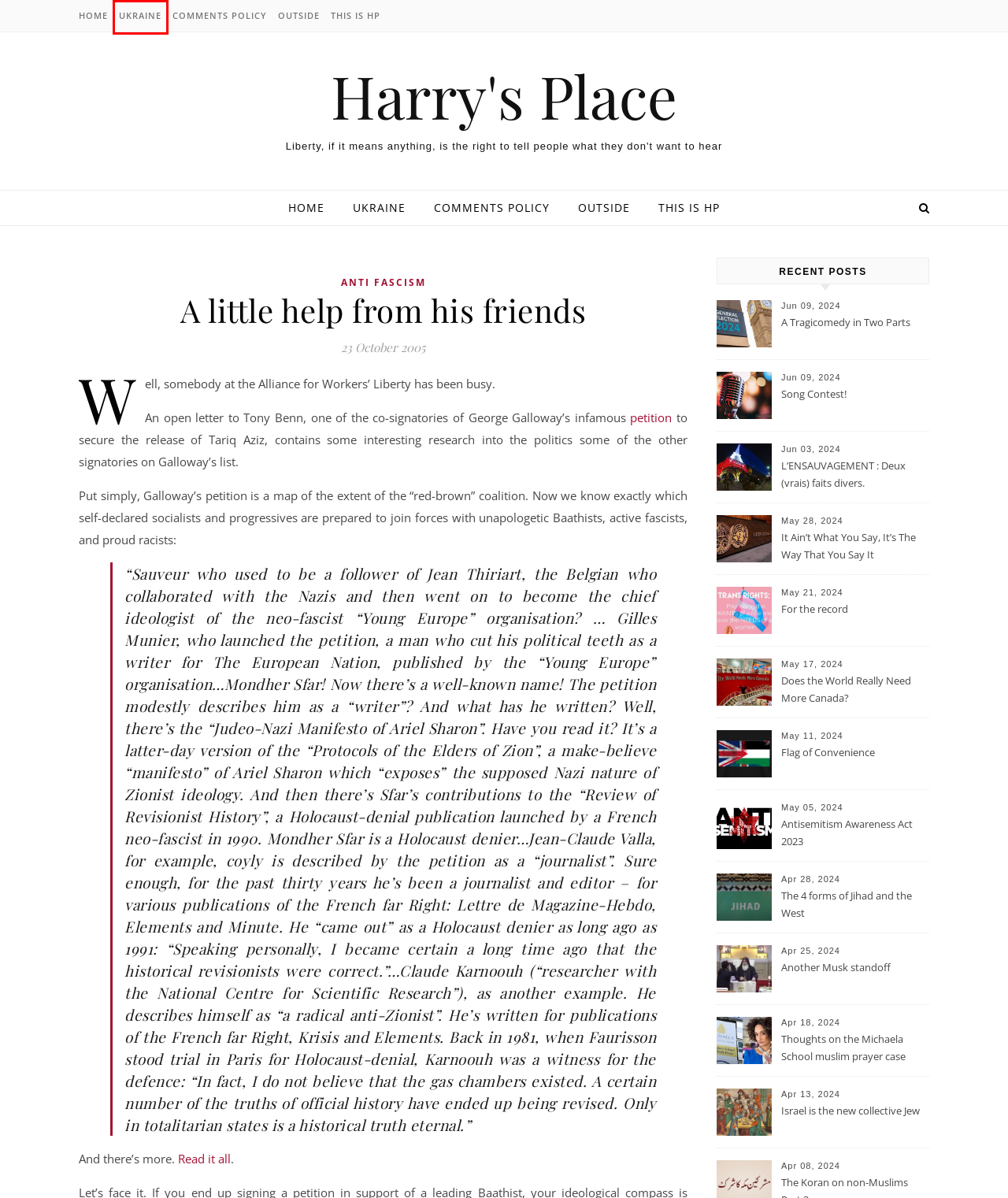You have a screenshot of a webpage with a red bounding box around a UI element. Determine which webpage description best matches the new webpage that results from clicking the element in the bounding box. Here are the candidates:
A. Ukraine – Harry's Place
B. L’ENSAUVAGEMENT : Deux (vrais) faits divers. – Harry's Place
C. For the record – Harry's Place
D. Anti Fascism – Harry's Place
E. This is HP – Harry's Place
F. Thoughts on the Michaela School  muslim prayer  case – Harry's Place
G. The 4 forms of Jihad and the West – Harry's Place
H. Flag of Convenience – Harry's Place

A